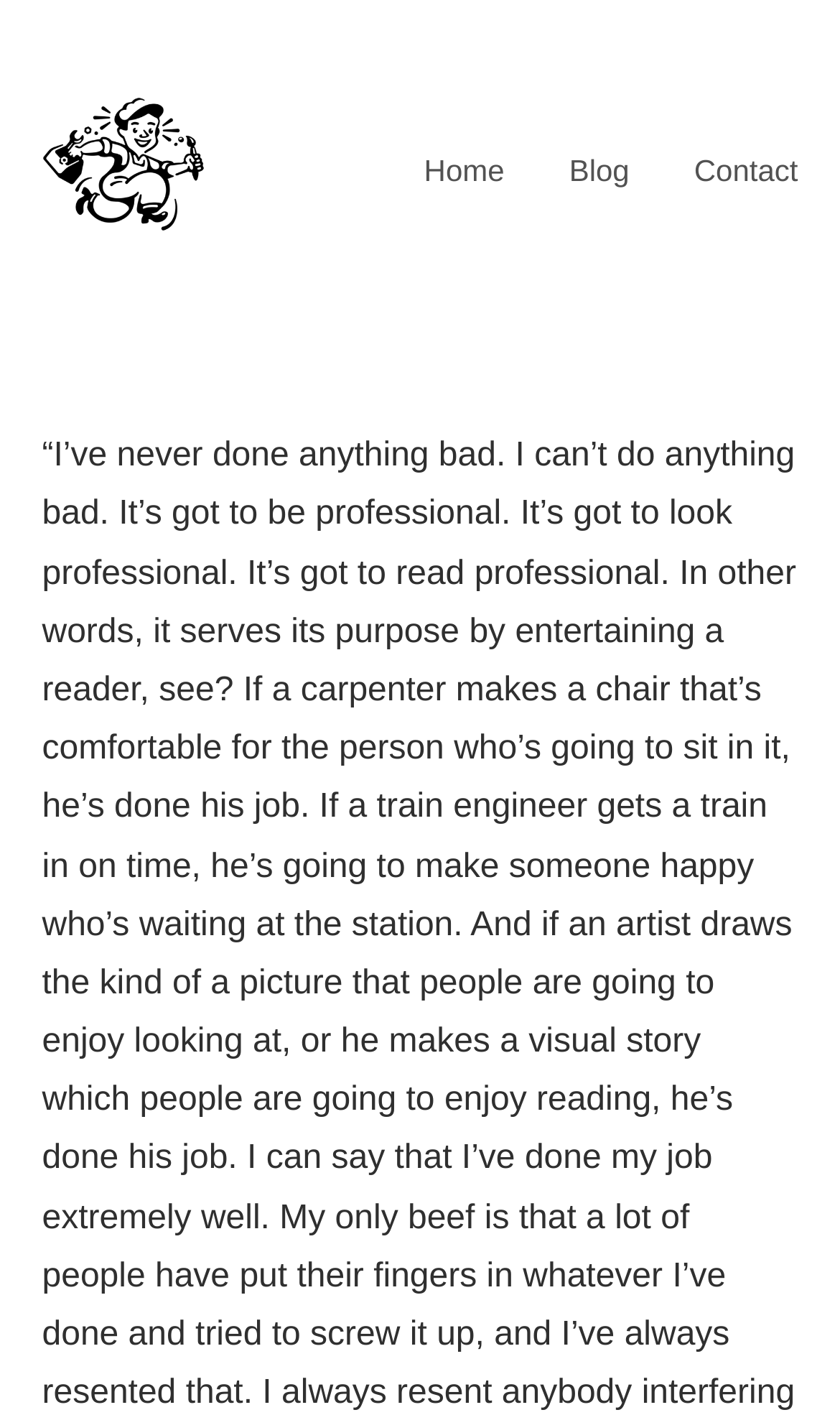Identify the bounding box of the UI component described as: "Blog".

[0.601, 0.079, 0.749, 0.162]